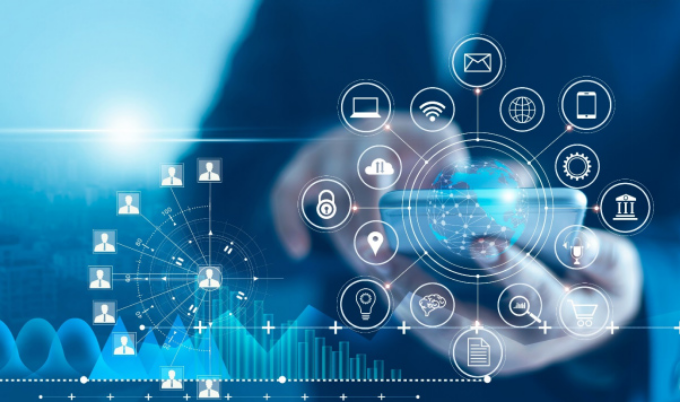What is emphasized by the presence of data charts?
Please provide a single word or phrase answer based on the image.

Data-driven approach